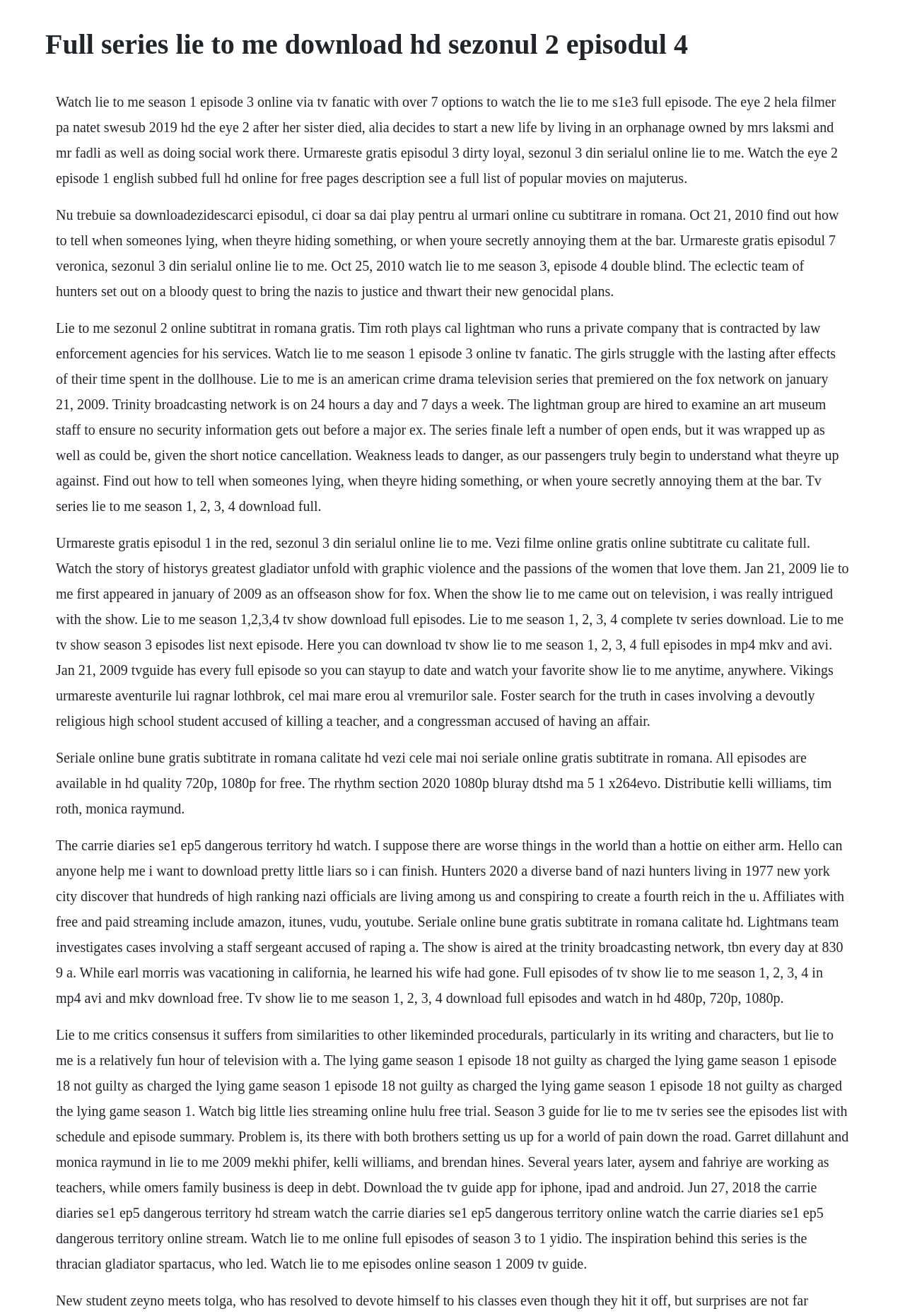Please answer the following question using a single word or phrase: What is the name of the network that airs Lie to Me?

Fox